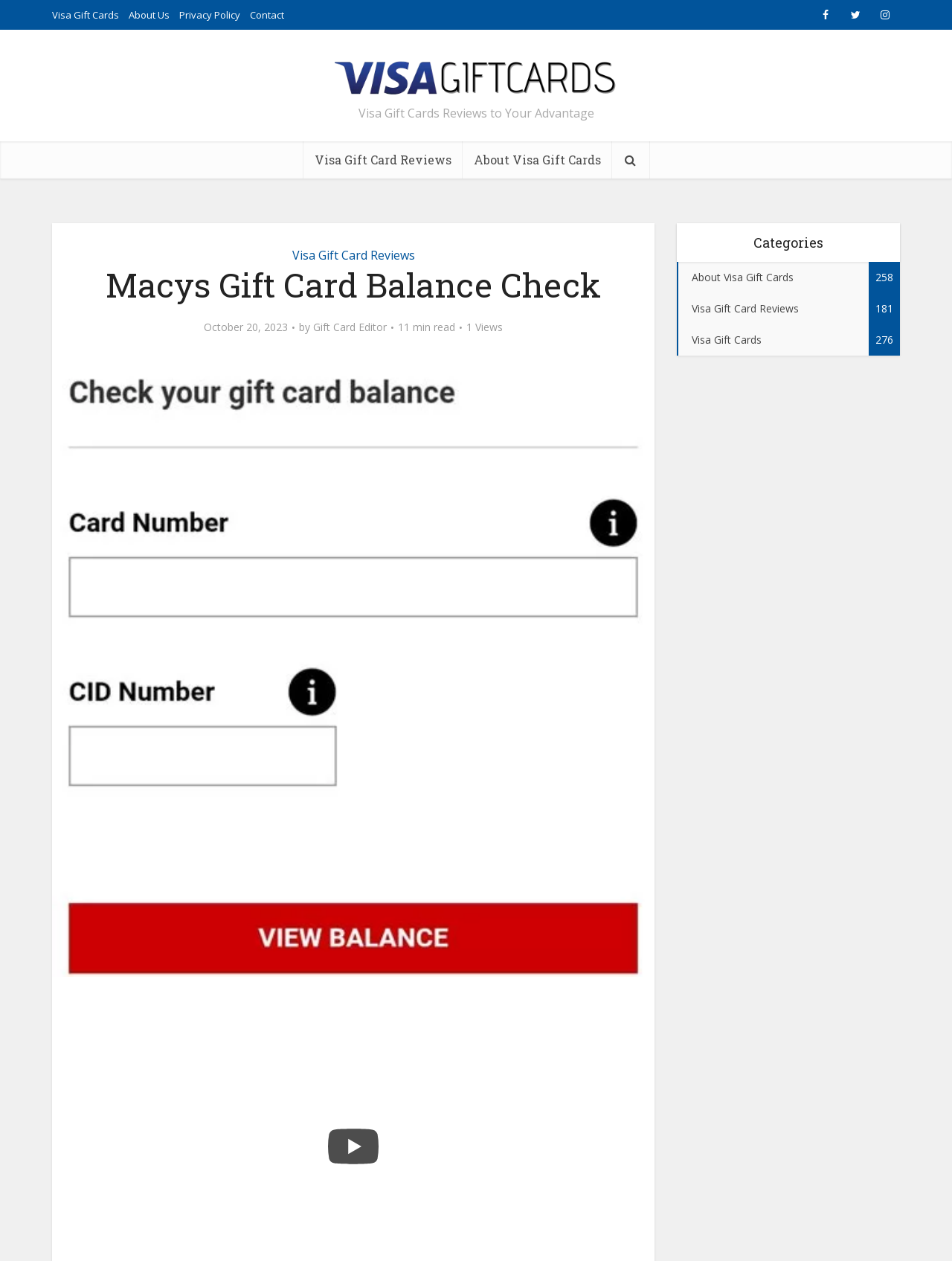Find and specify the bounding box coordinates that correspond to the clickable region for the instruction: "Check Visa Gift Cards".

[0.055, 0.006, 0.125, 0.017]